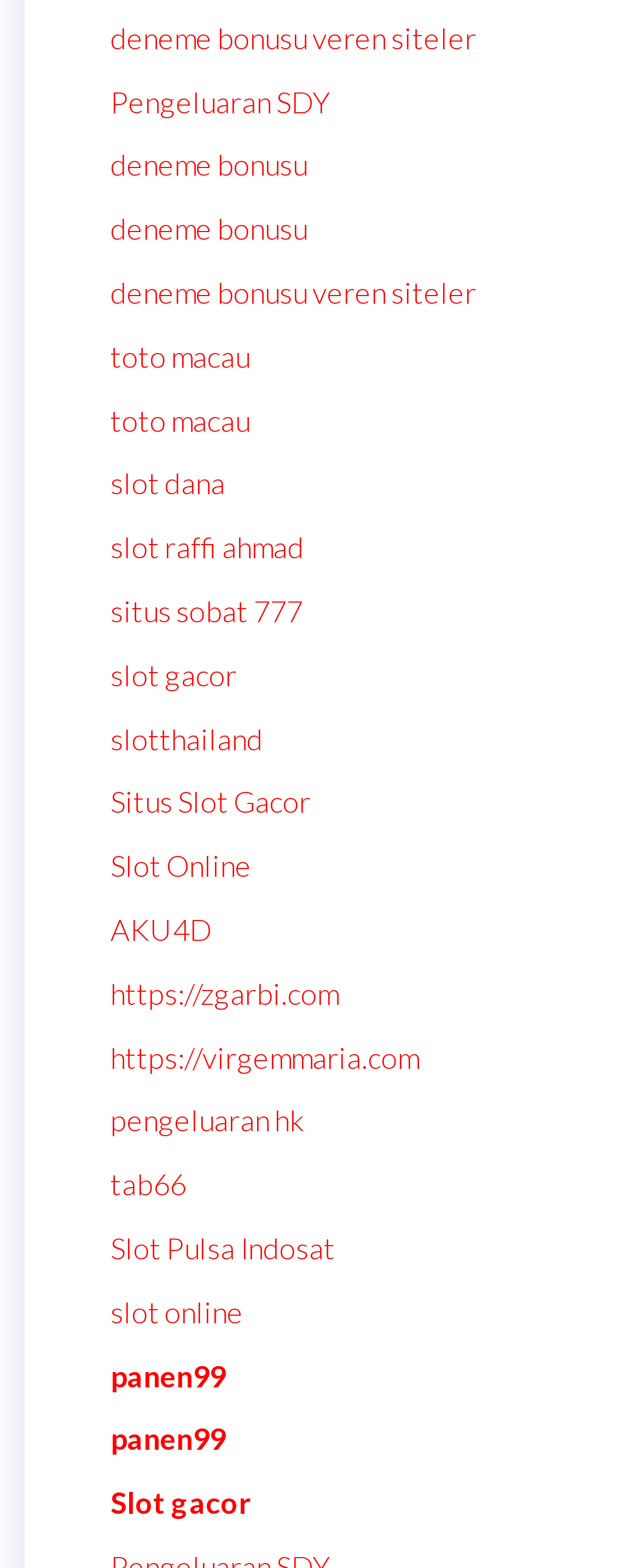Could you locate the bounding box coordinates for the section that should be clicked to accomplish this task: "Click on deneme bonusu veren siteler".

[0.172, 0.012, 0.744, 0.035]